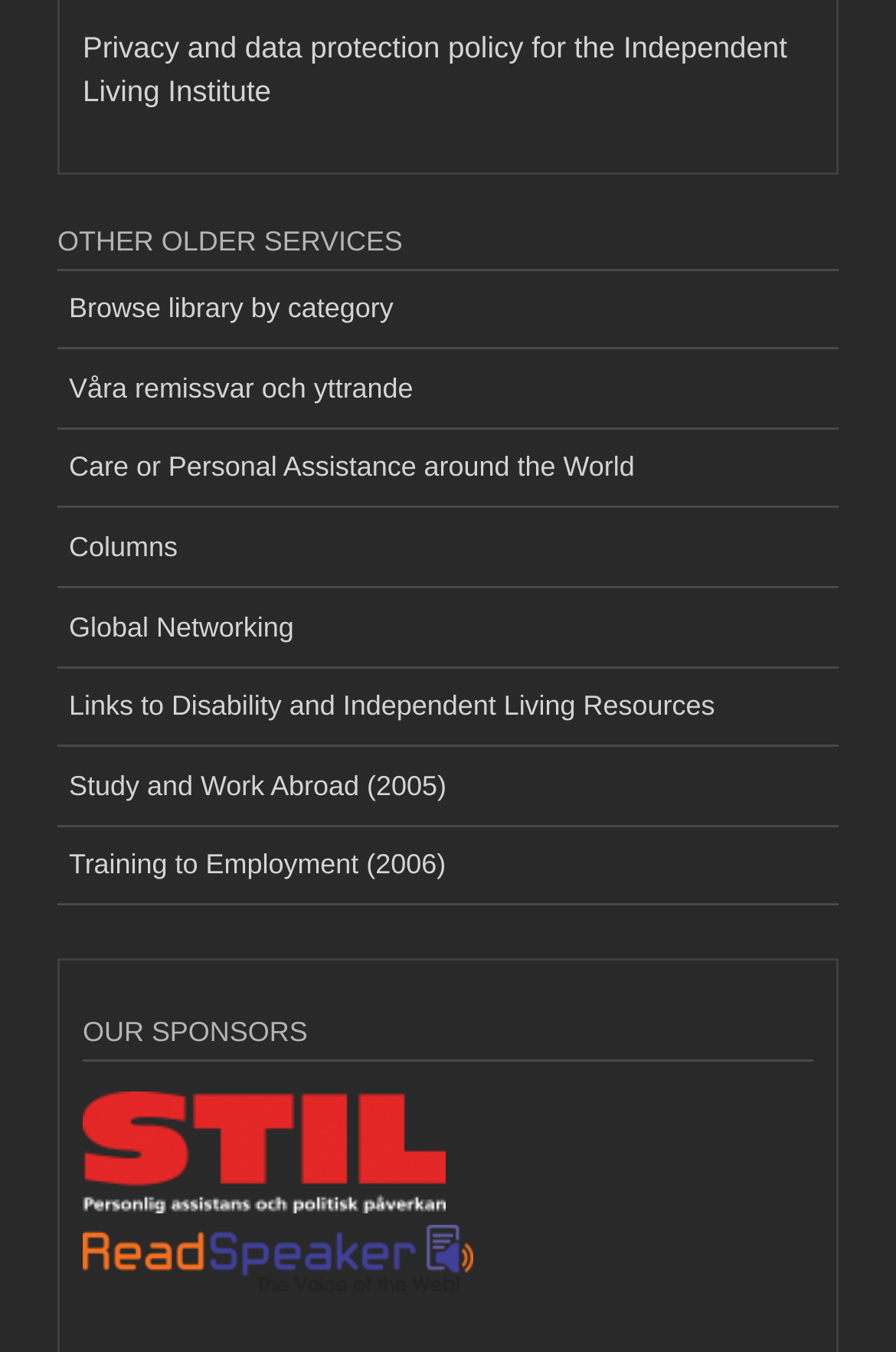Determine the bounding box coordinates of the clickable element to complete this instruction: "Browse library by category". Provide the coordinates in the format of four float numbers between 0 and 1, [left, top, right, bottom].

[0.064, 0.2, 0.936, 0.259]